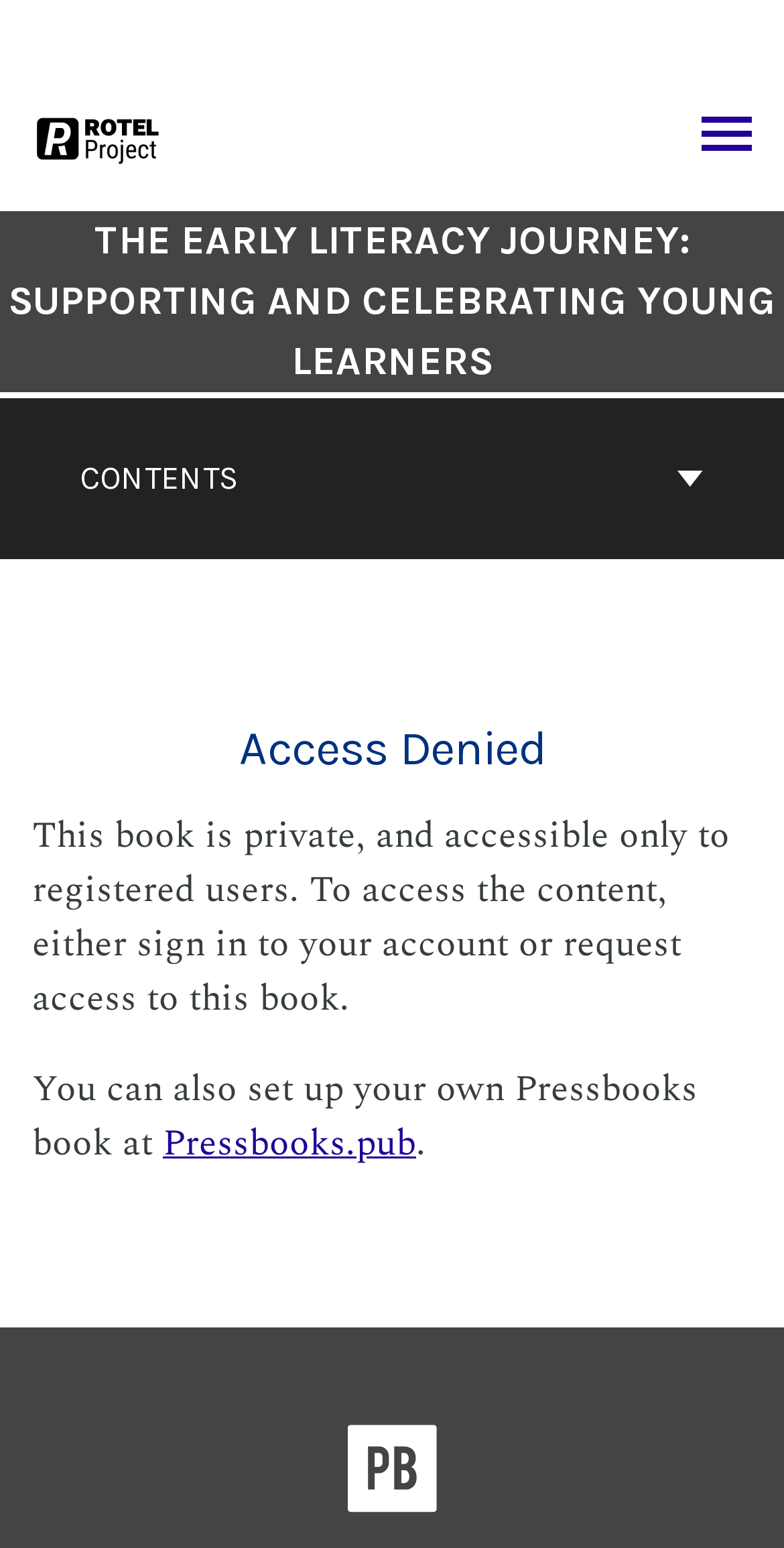Predict the bounding box of the UI element that fits this description: "Contents".

[0.01, 0.257, 0.99, 0.361]